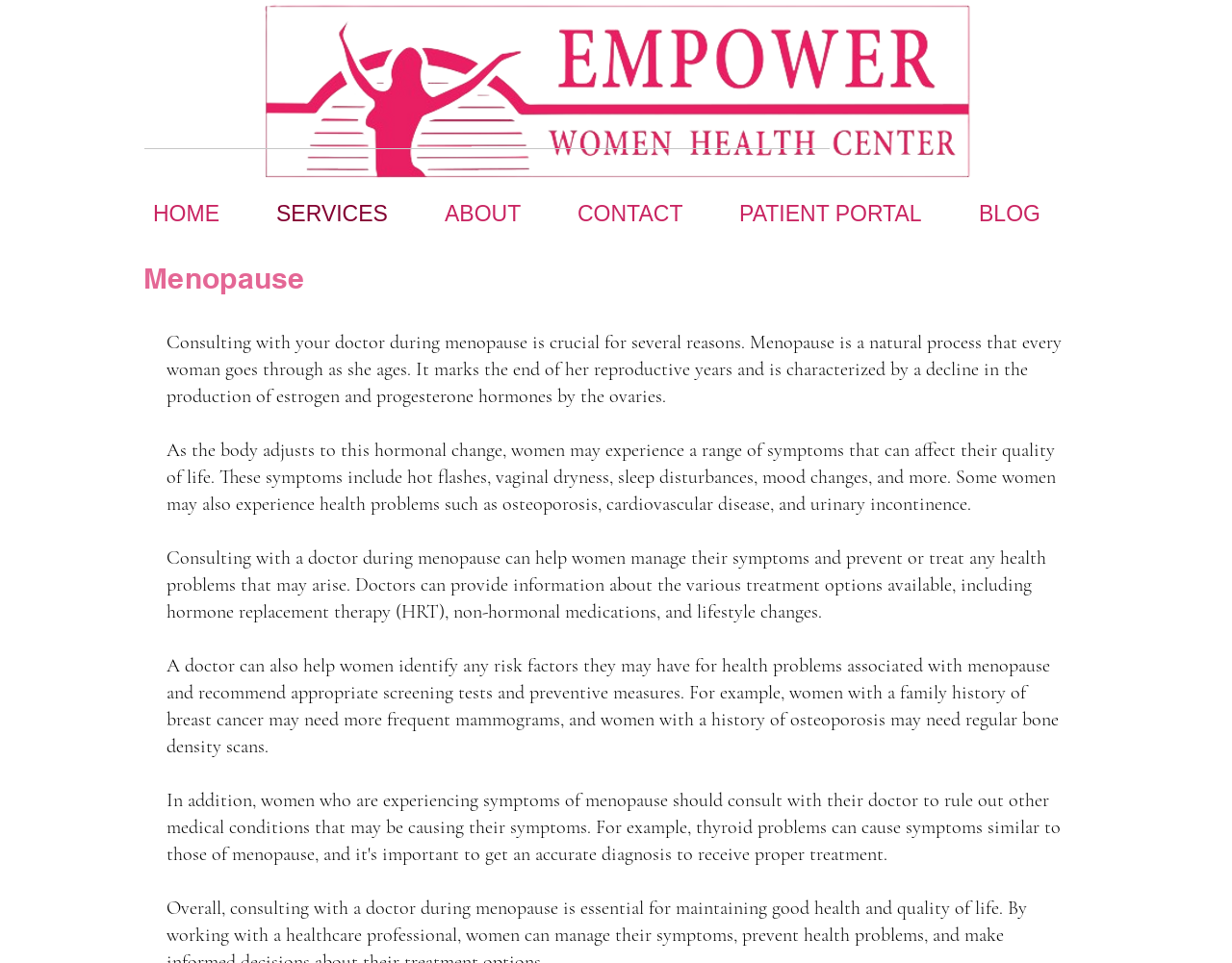What symptoms may women experience during menopause?
Provide an in-depth answer to the question, covering all aspects.

From the StaticText element, I can see that women may experience a range of symptoms during menopause, including hot flashes, vaginal dryness, sleep disturbances, mood changes, and more, as stated in the text 'As the body adjusts to this hormonal change, women may experience a range of symptoms that can affect their quality of life.'